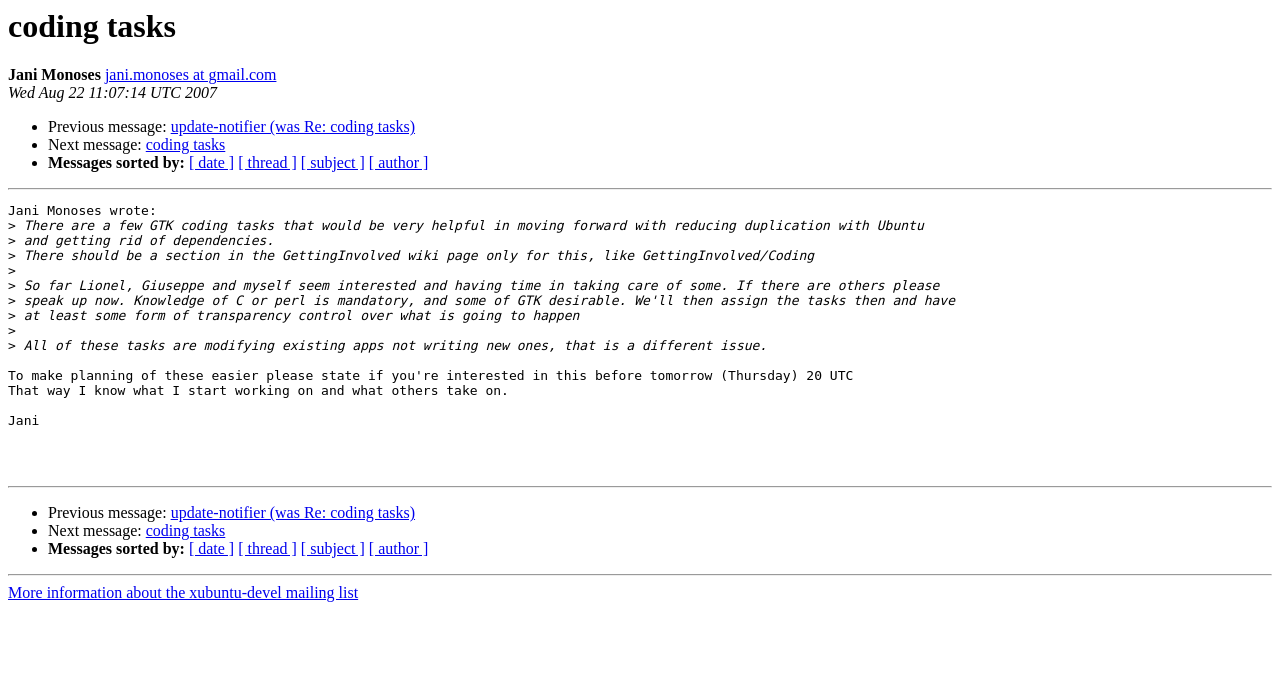Pinpoint the bounding box coordinates of the clickable element needed to complete the instruction: "View previous message". The coordinates should be provided as four float numbers between 0 and 1: [left, top, right, bottom].

[0.133, 0.17, 0.324, 0.195]